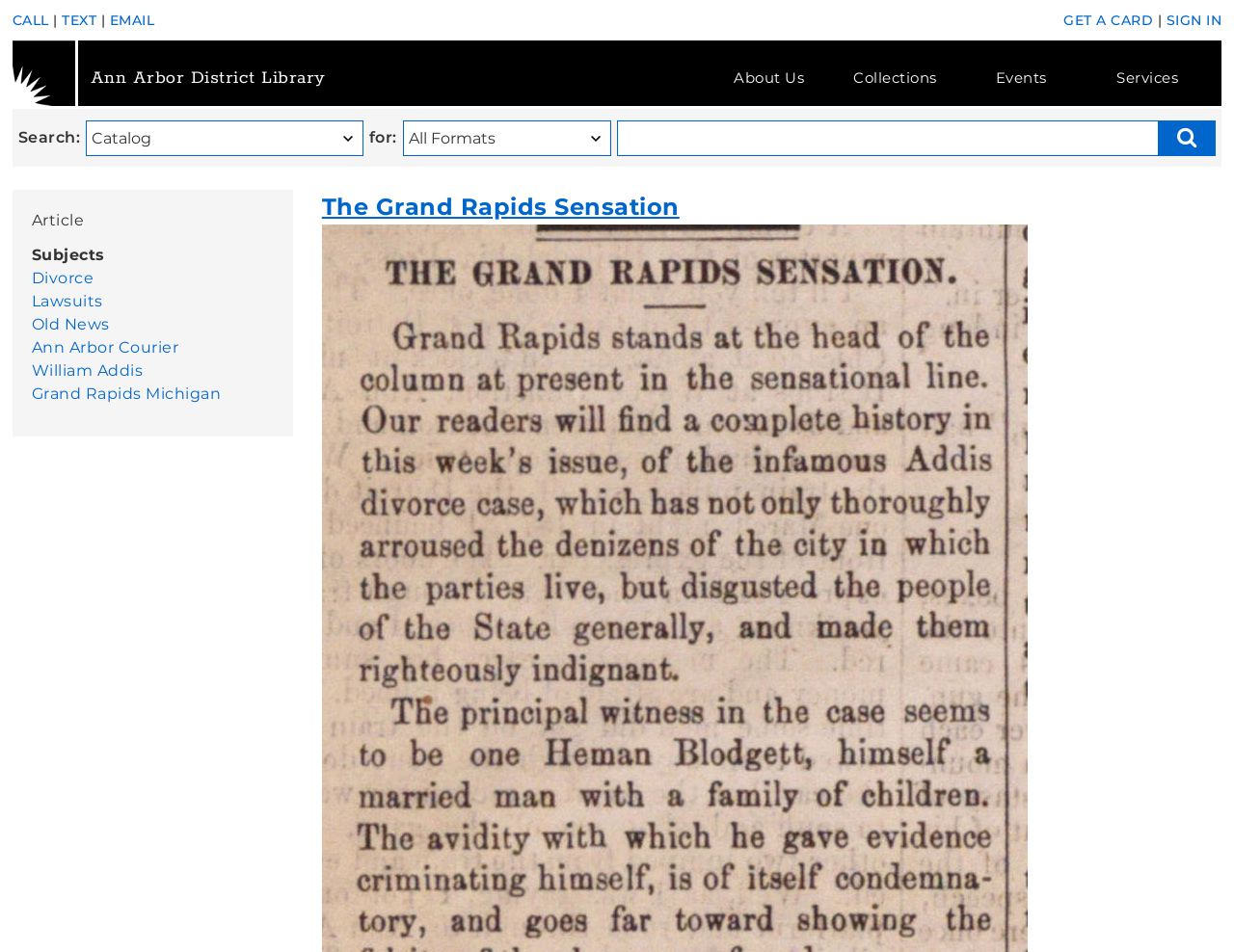Please find the bounding box coordinates (top-left x, top-left y, bottom-right x, bottom-right y) in the screenshot for the UI element described as follows: SIGN IN

[0.945, 0.012, 0.99, 0.03]